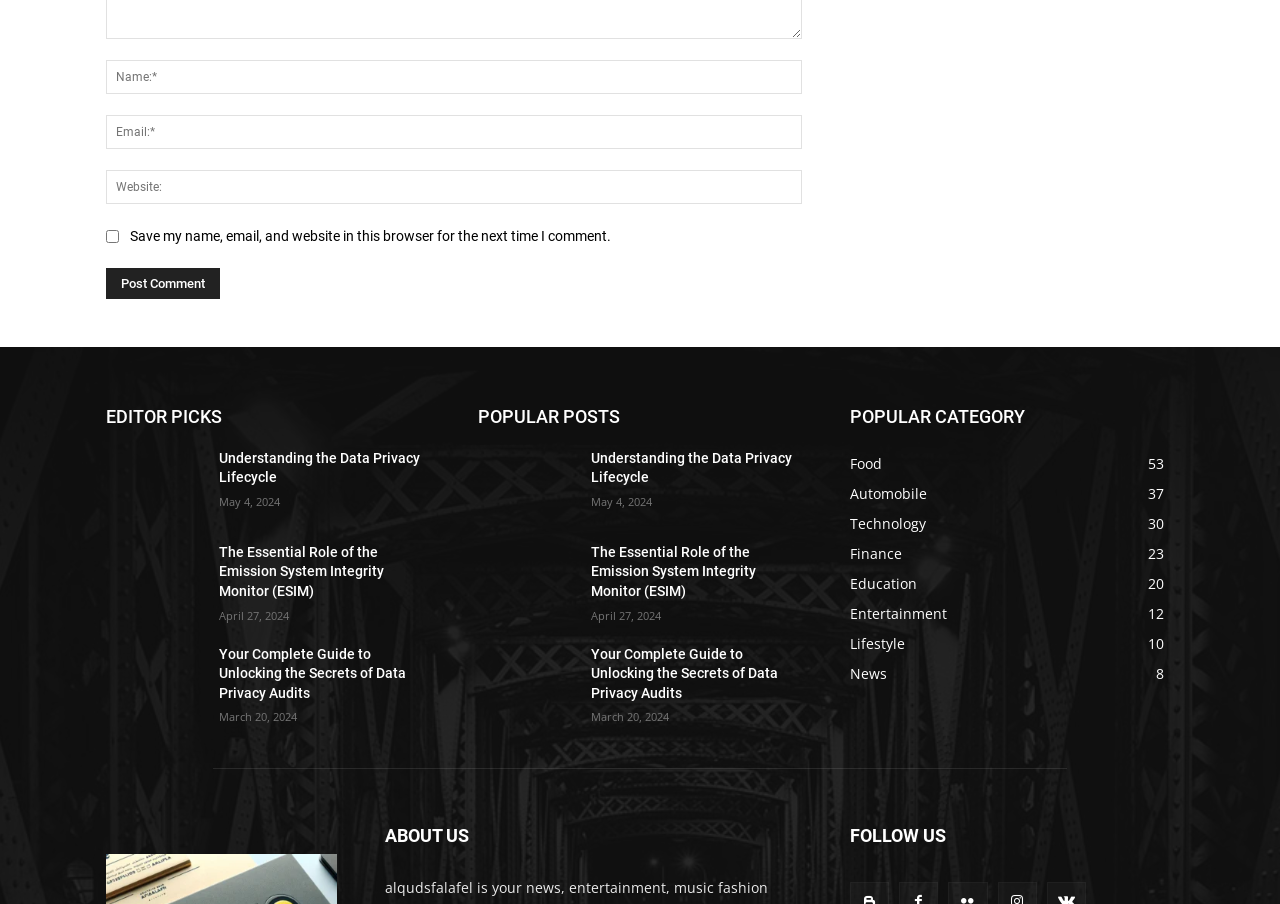How many 'EDITOR PICKS' are listed?
Based on the visual details in the image, please answer the question thoroughly.

Under the 'EDITOR PICKS' heading, there are 3 links listed, namely 'Understanding the Data Privacy Lifecycle', 'The Essential Role of the Emission System Integrity Monitor (ESIM)', and 'Your Complete Guide to Unlocking the Secrets of Data Privacy Audits'. Therefore, there are 3 'EDITOR PICKS' listed.